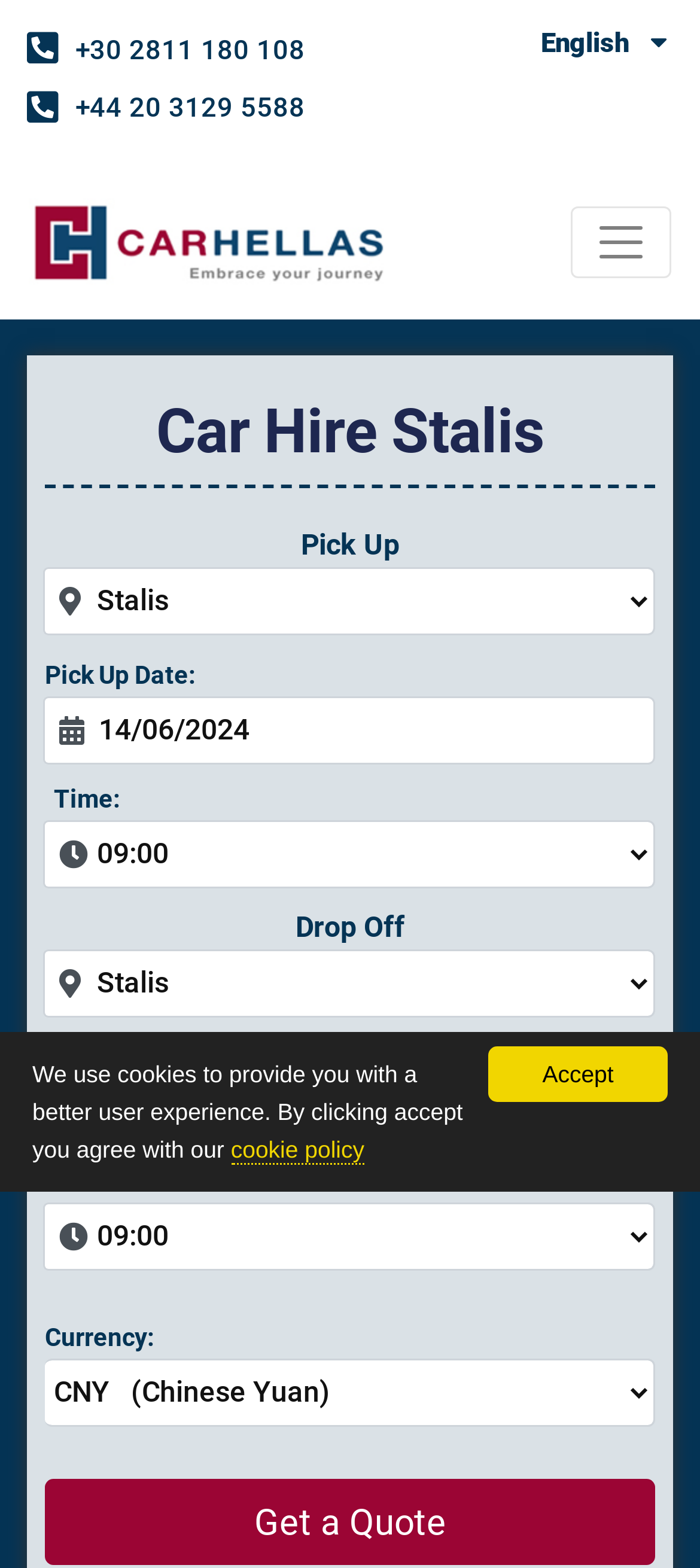Please provide the bounding box coordinates in the format (top-left x, top-left y, bottom-right x, bottom-right y). Remember, all values are floating point numbers between 0 and 1. What is the bounding box coordinate of the region described as: cookie policy

[0.33, 0.725, 0.521, 0.743]